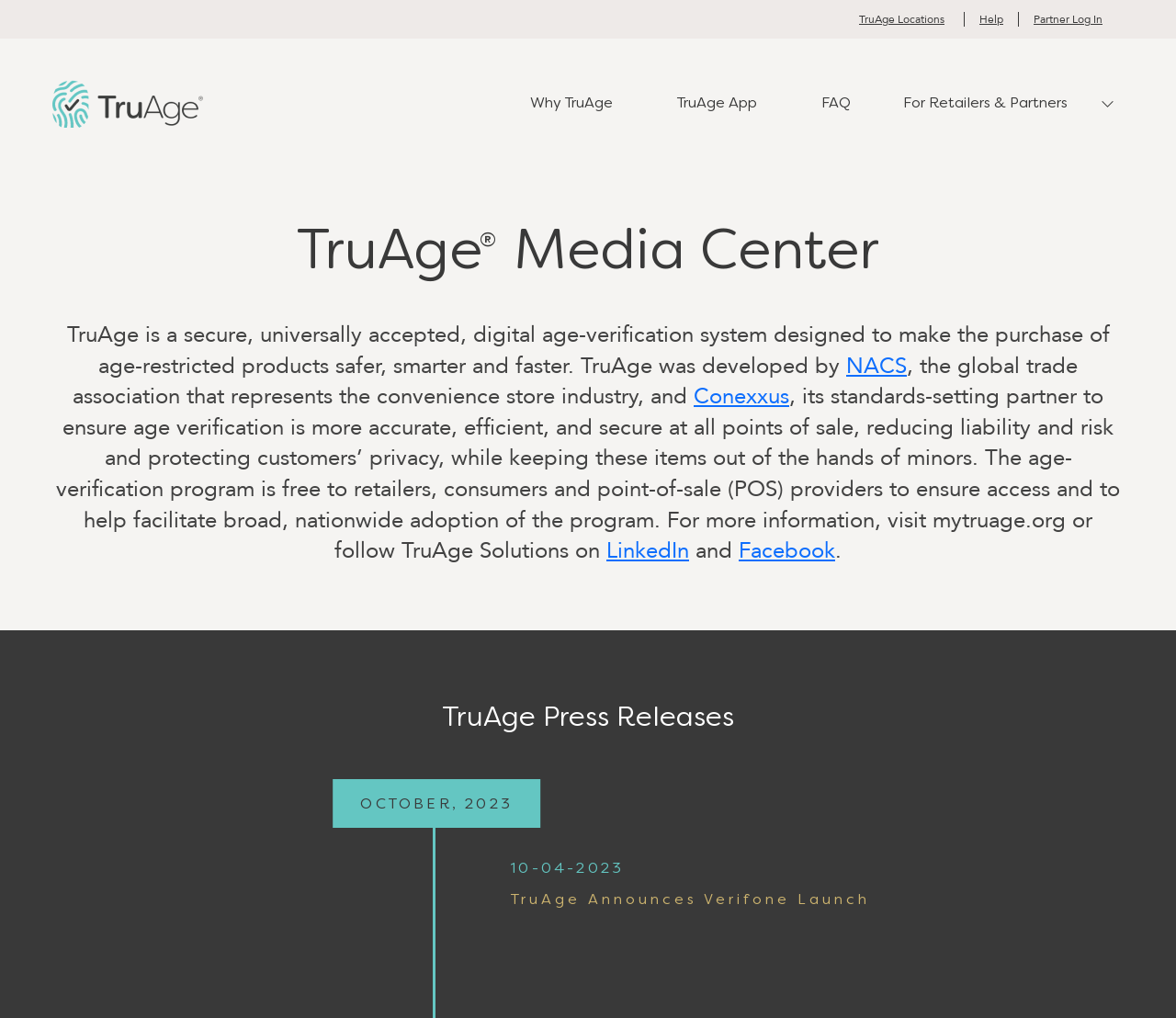What social media platform is linked to TruAge Solutions?
Examine the image and give a concise answer in one word or a short phrase.

LinkedIn and Facebook